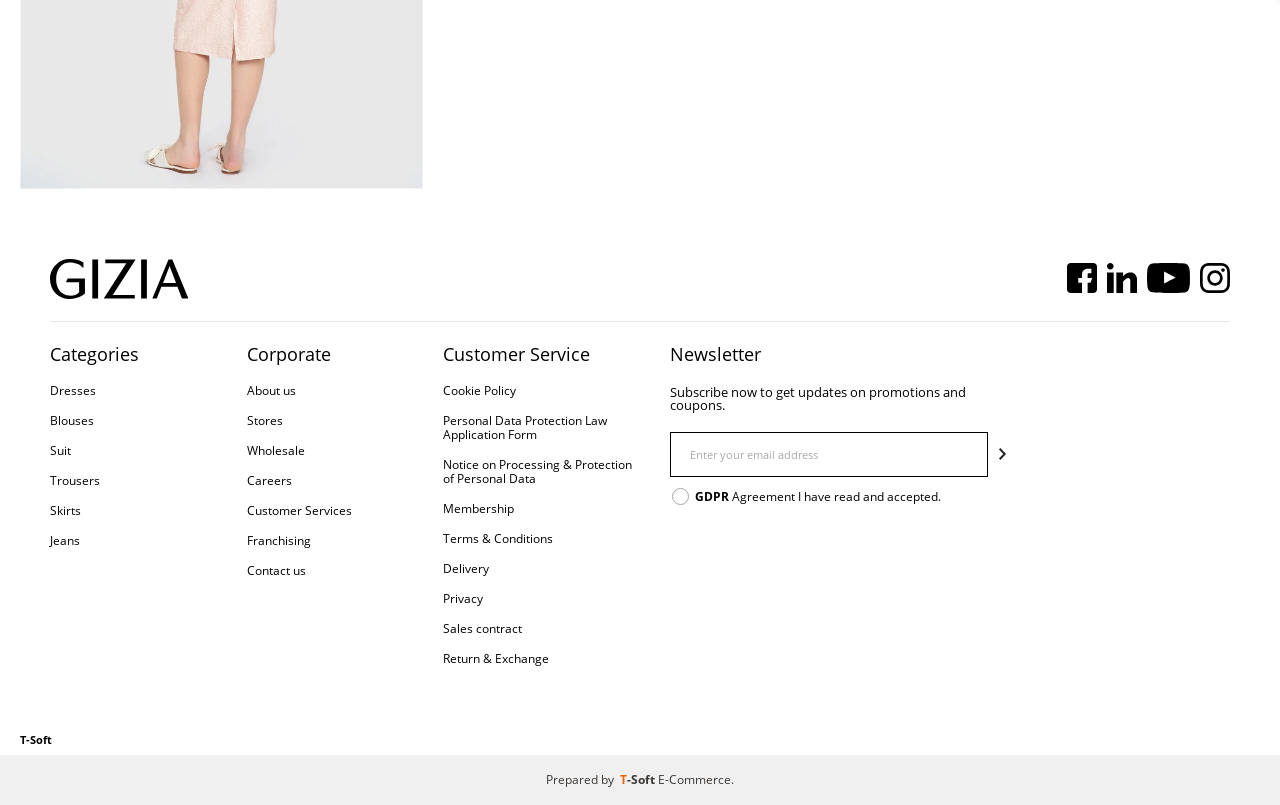What type of information is provided under 'Corporate'?
Based on the screenshot, provide your answer in one word or phrase.

Company information